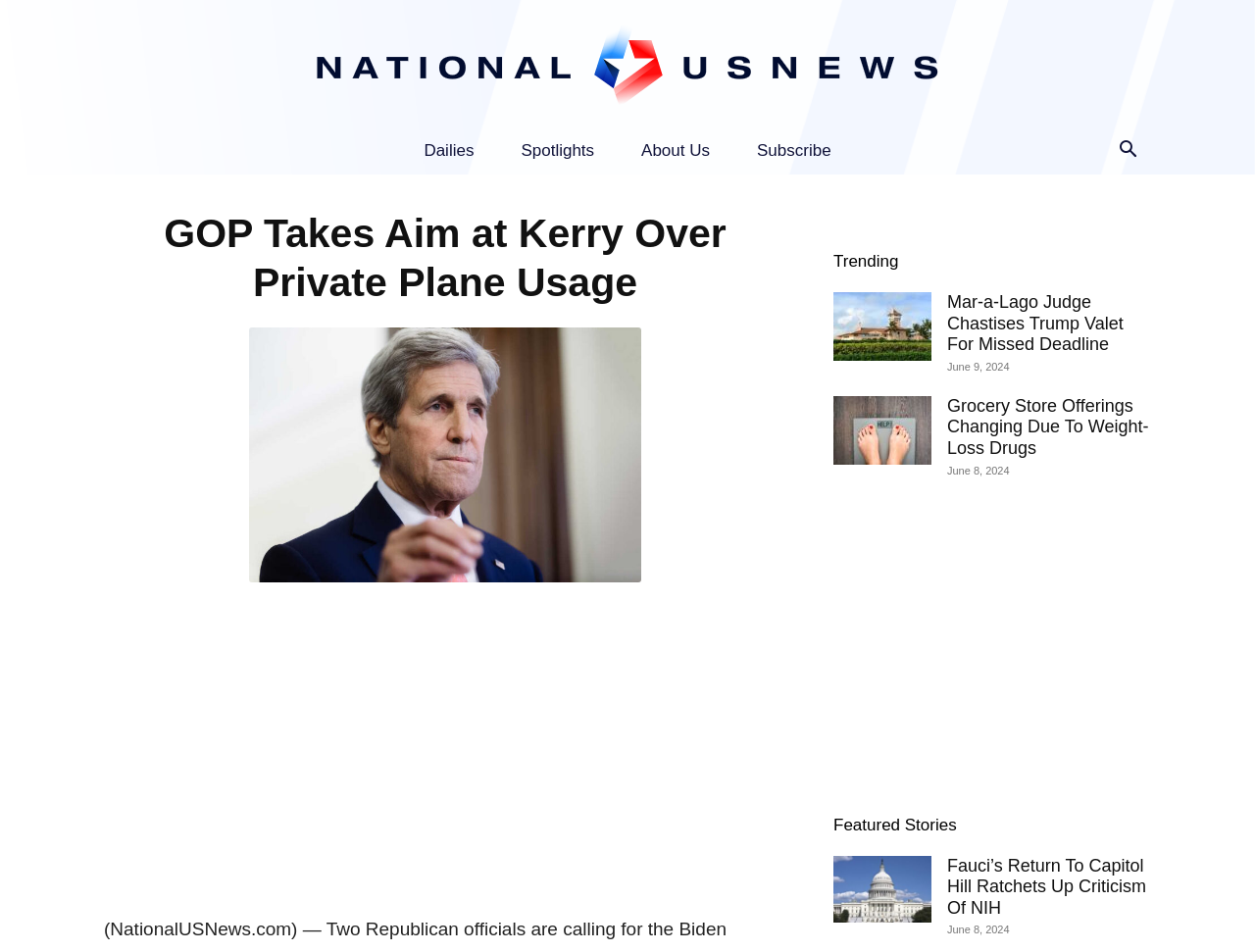What is the category of the news article 'Mar-a-Lago Judge Chastises Trump Valet For Missed Deadline'?
Using the image, respond with a single word or phrase.

Trending